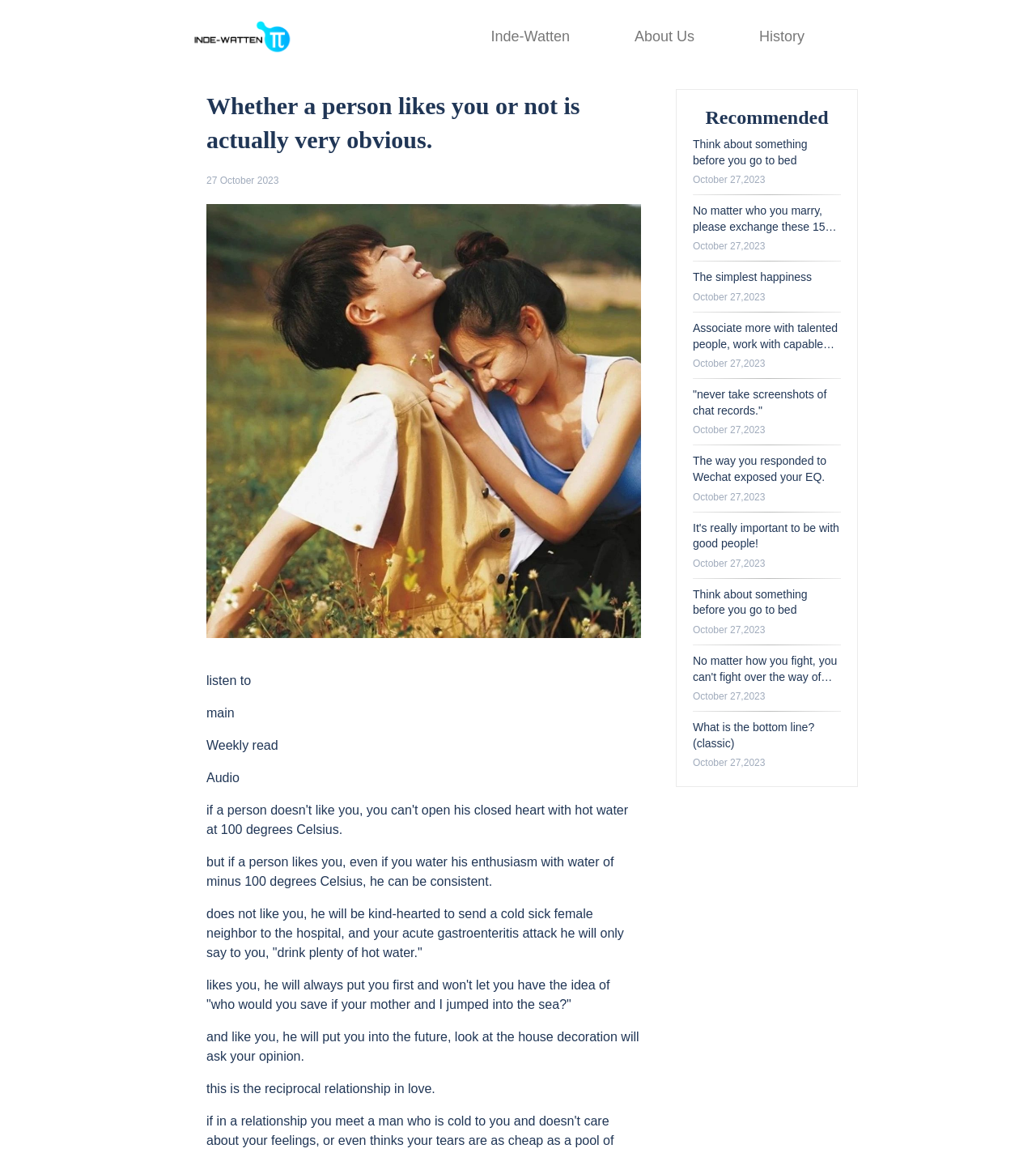Determine the bounding box coordinates of the clickable region to follow the instruction: "Read the article 'Whether a person likes you or not is actually very obvious.'".

[0.199, 0.077, 0.619, 0.557]